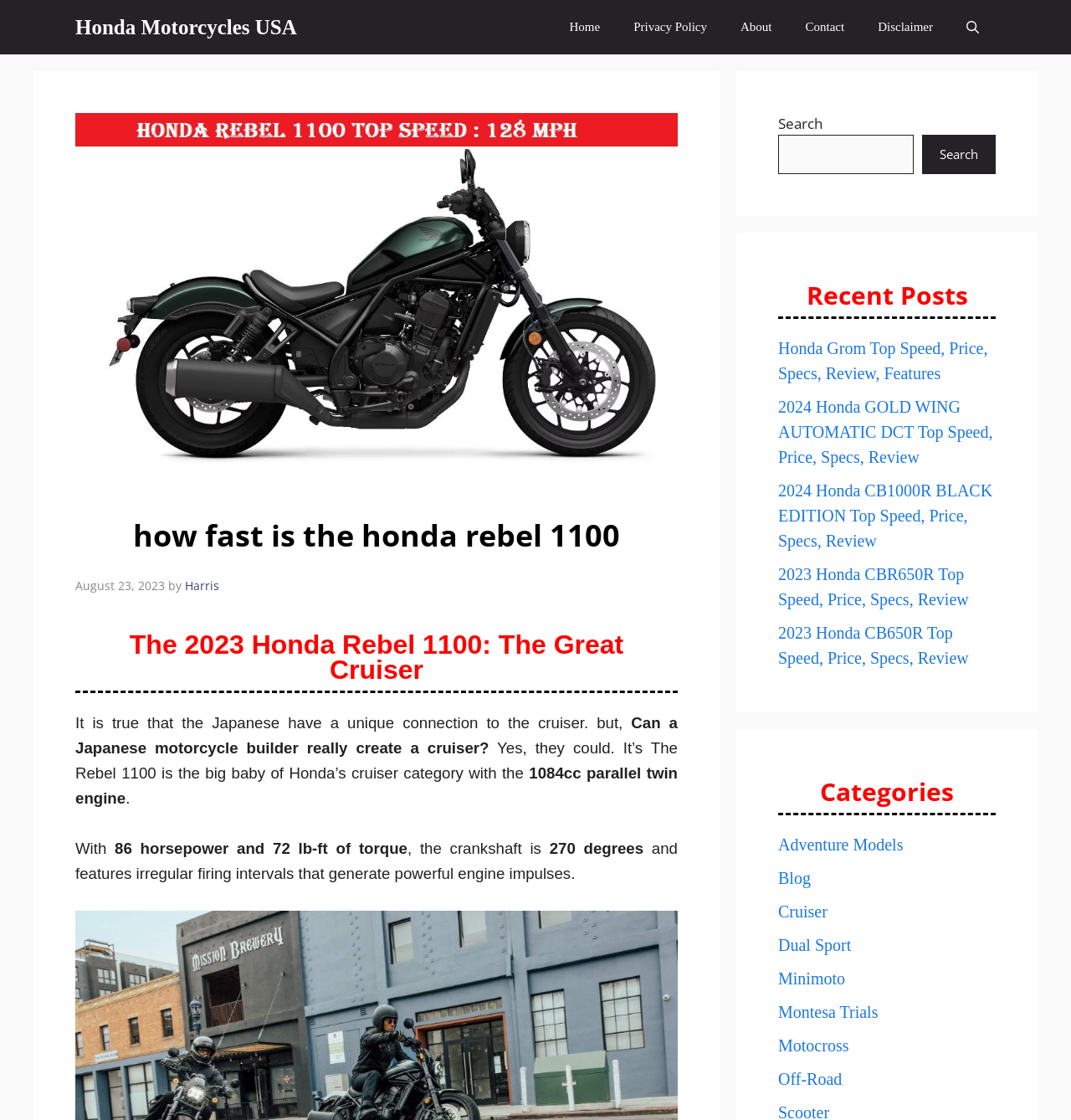Please provide the bounding box coordinates for the element that needs to be clicked to perform the instruction: "Explore recent posts". The coordinates must consist of four float numbers between 0 and 1, formatted as [left, top, right, bottom].

[0.727, 0.245, 0.93, 0.285]